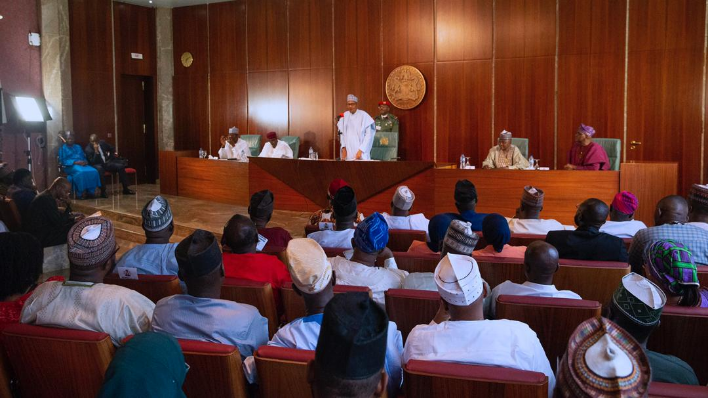Describe all significant details and elements found in the image.

The image captures a significant moment within a formal setting, likely a meeting or conference, as President Muhammadu Buhari addresses an audience seated before him. The setting appears to be within a government building, characterized by a modern, wooden-paneled backdrop, prominently featuring the national emblem. The attention of the assembled individuals, arranged in rows, is directed towards the president, who stands at the forefront in traditional attire, emphasizing the cultural context of the gathering. 

The attendees are dressed in a variety of colorful traditional garments and headwear, reflecting Nigeria's rich cultural diversity. This meeting aligns with recent statements made by President Buhari, wherein he reiterated commitments to sustainable growth, tackling insecurity, and inclusive governance to enhance the nation’s development. Positioned to either side of the president are government officials and advisors, suggesting an atmosphere of collaboration and decision-making aimed at addressing critical national issues. The presence of media equipment hints at the importance of the discussion, likely intended for public transparency. Overall, the image portrays a moment of leadership aimed at fostering dialogue on Nigeria's future direction.